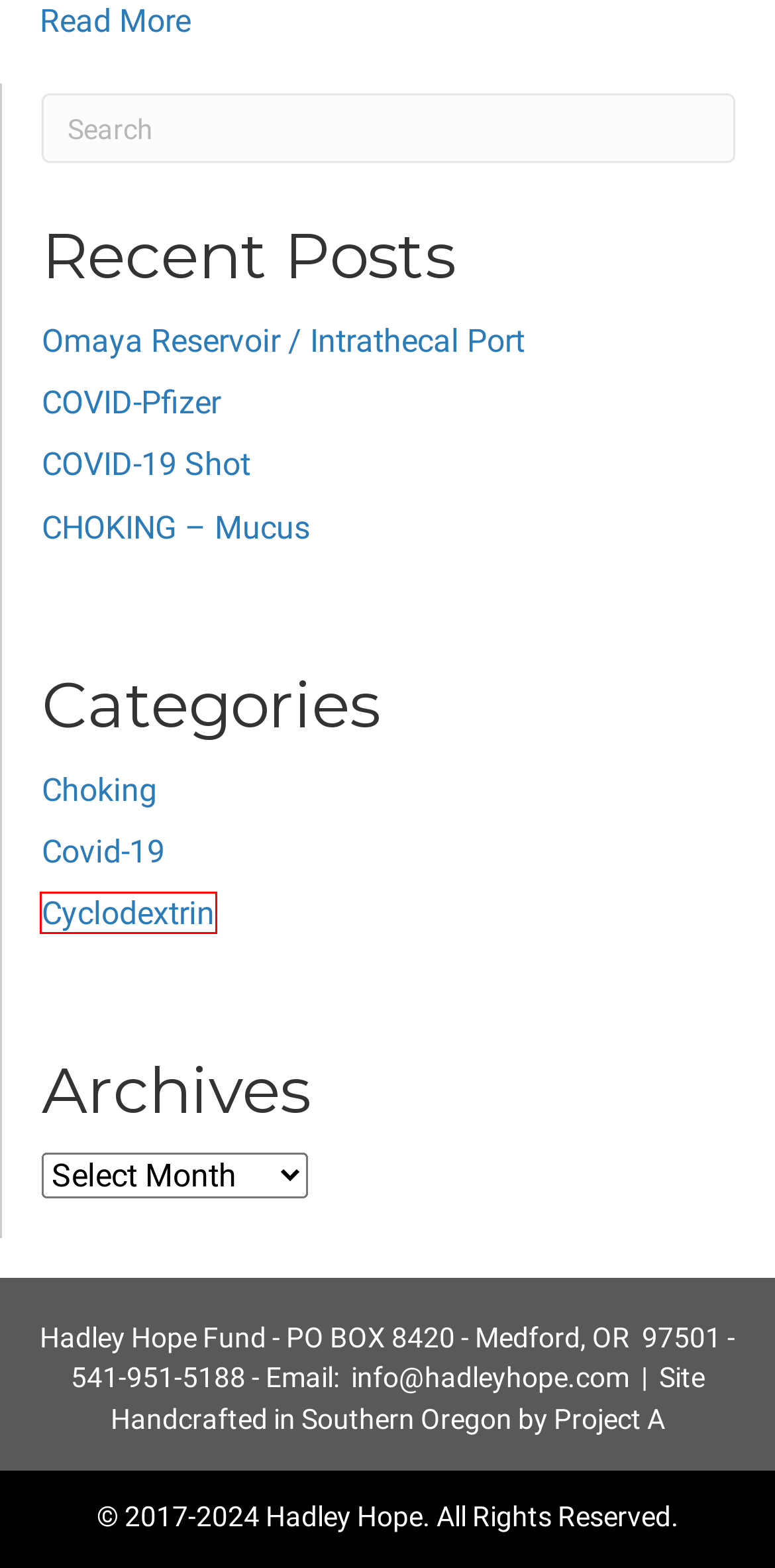Observe the provided screenshot of a webpage that has a red rectangle bounding box. Determine the webpage description that best matches the new webpage after clicking the element inside the red bounding box. Here are the candidates:
A. Cyclodextrin – Hadley Hope
B. Covid-19 – Hadley Hope
C. Choking – Hadley Hope
D. COVID-Pfizer – Hadley Hope
E. Omaya Reservoir / Intrathecal Port – Hadley Hope
F. CHOKING – Mucus – Hadley Hope
G. COVID-19 Shot – Hadley Hope
H. Hadley Hope – Raising Awareness of Nieman-Pick Type C Disease

A